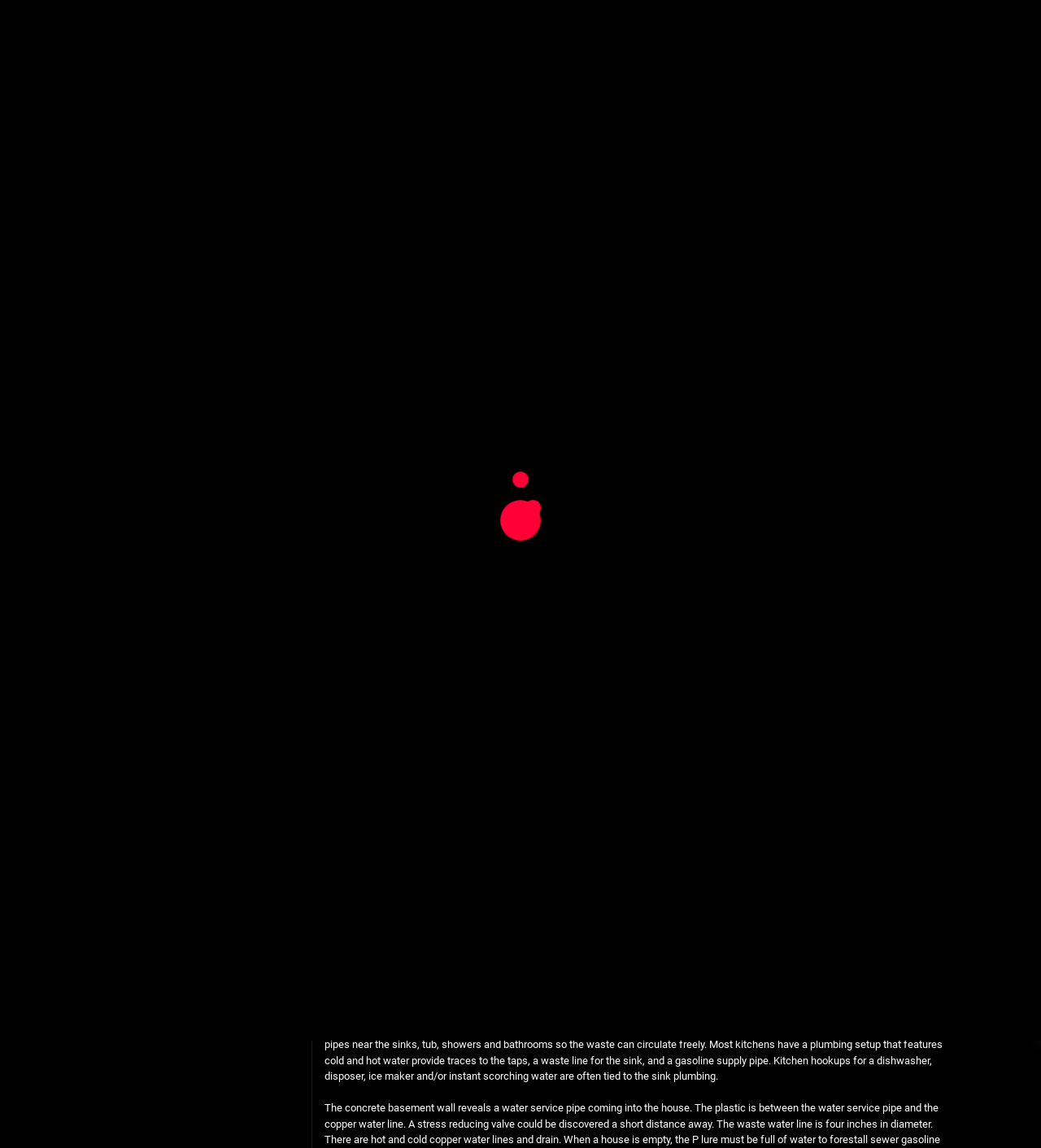Answer the question below using just one word or a short phrase: 
What is the name of the website?

Acute Dynamics